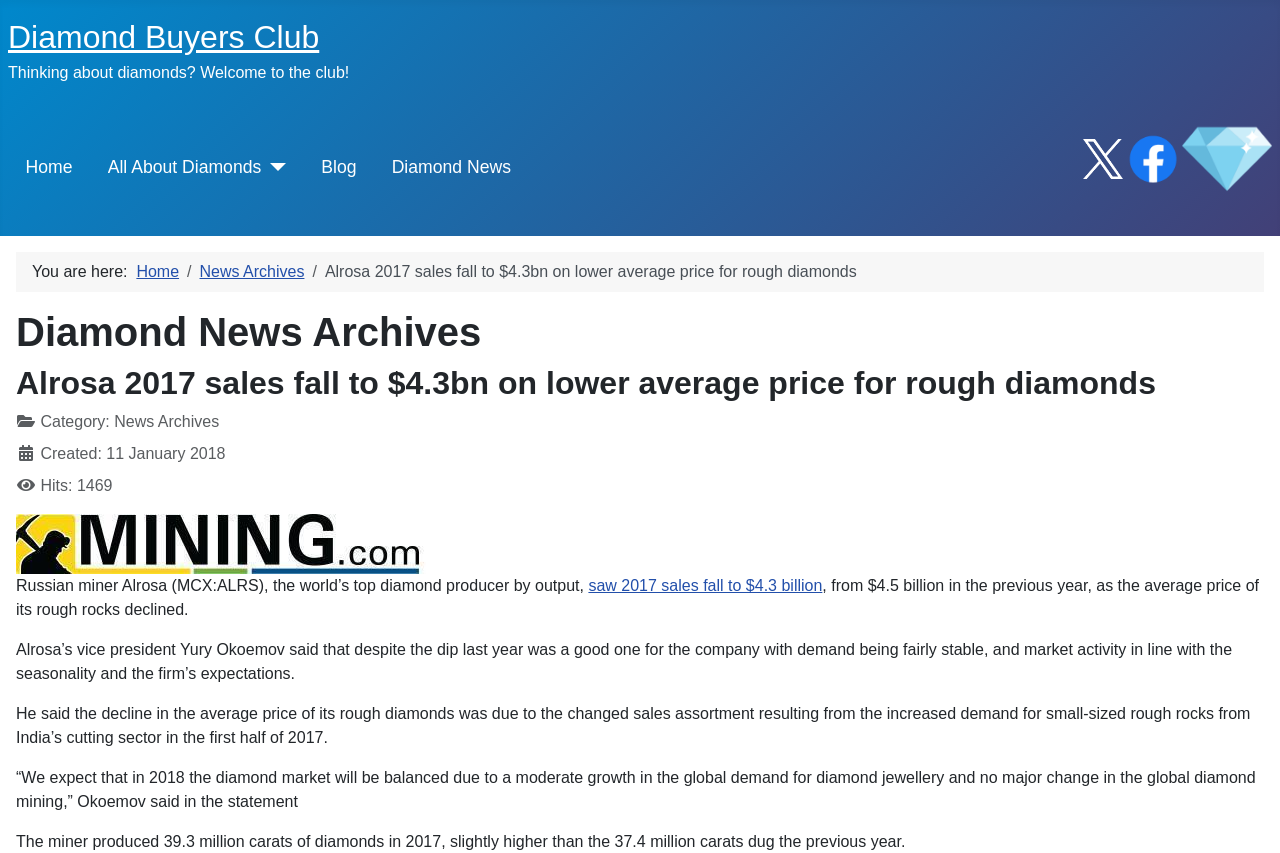What is the name of the social media platform with a link at the top right corner of the webpage?
Please look at the screenshot and answer using one word or phrase.

Twitter